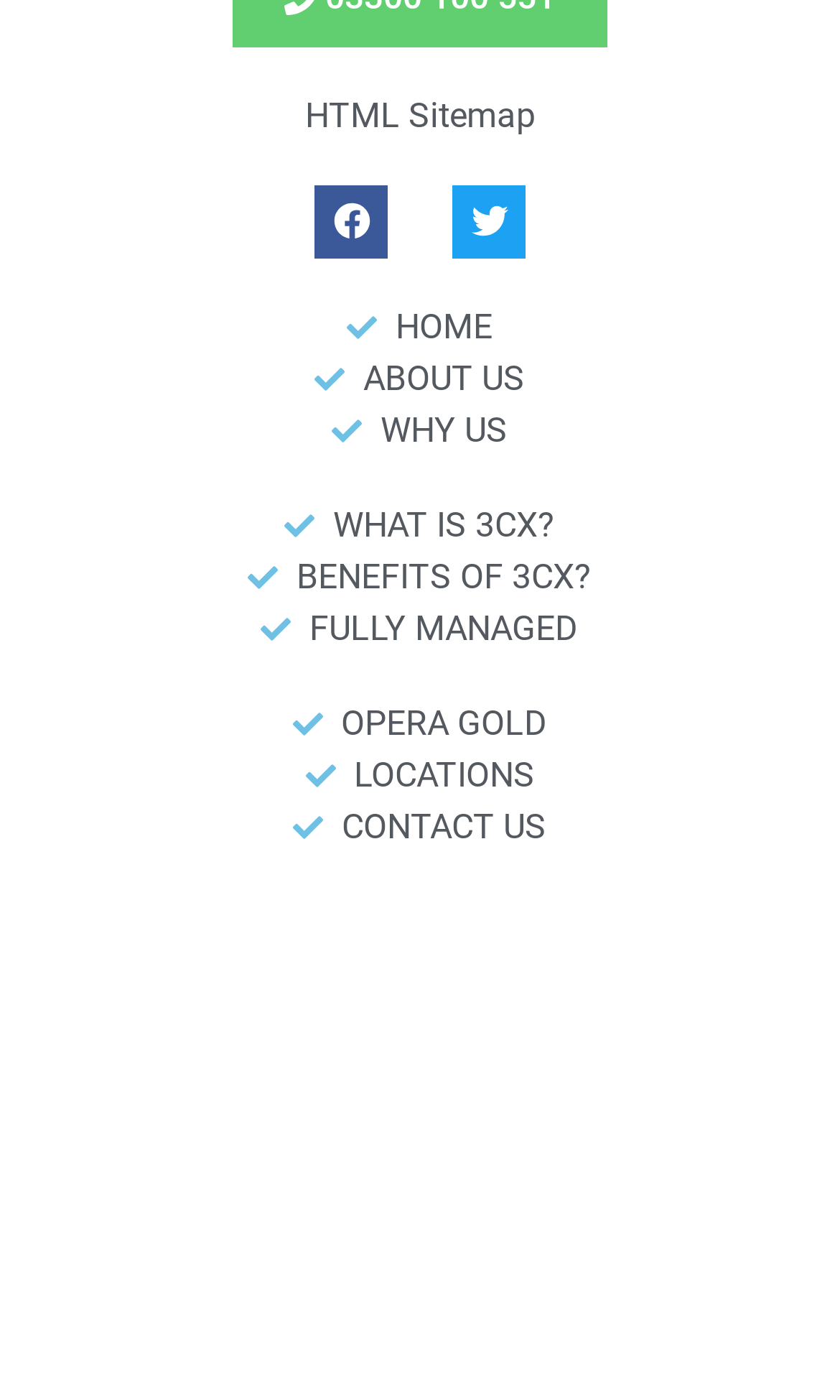Calculate the bounding box coordinates of the UI element given the description: "Twitter".

[0.538, 0.132, 0.626, 0.185]